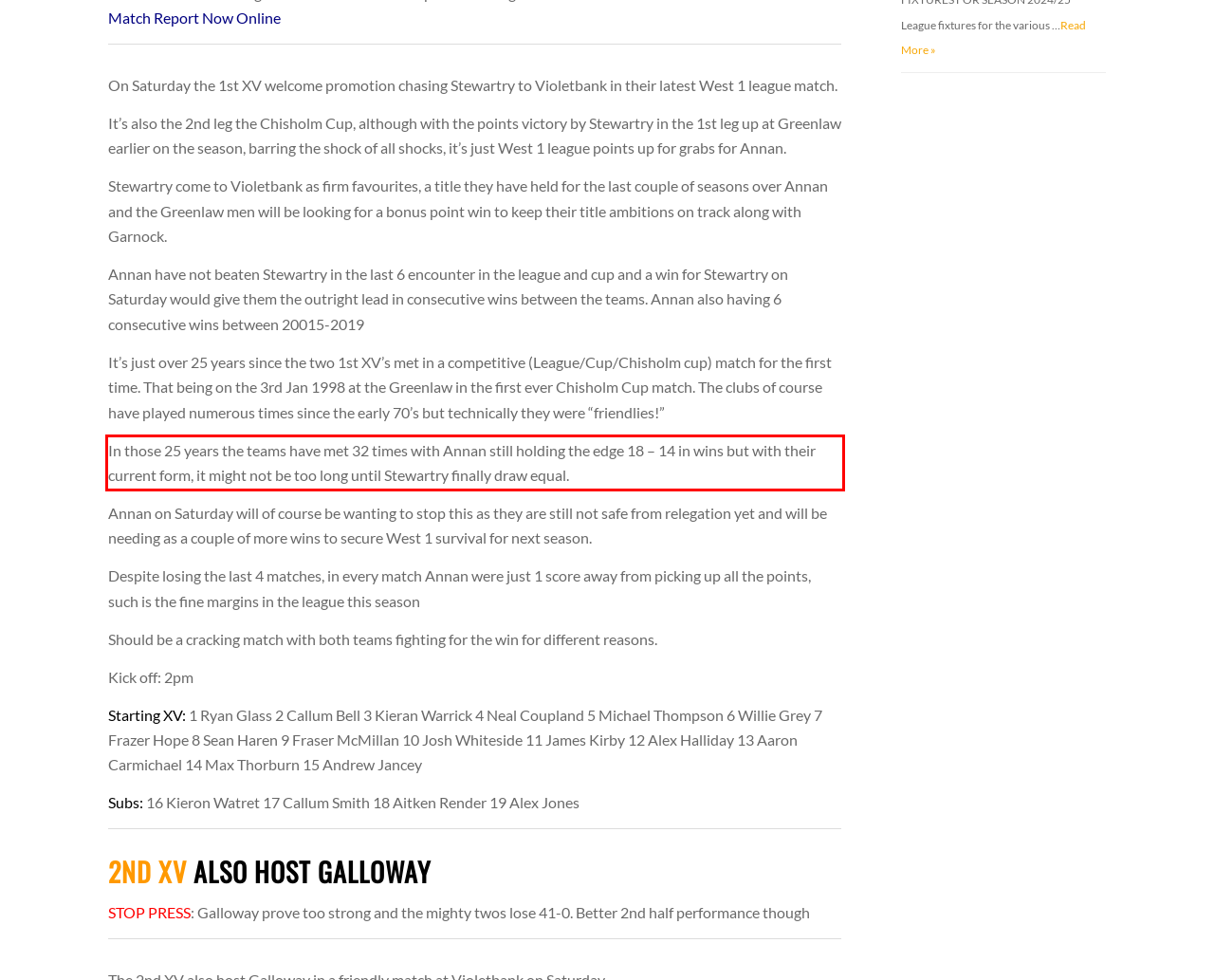By examining the provided screenshot of a webpage, recognize the text within the red bounding box and generate its text content.

In those 25 years the teams have met 32 times with Annan still holding the edge 18 – 14 in wins but with their current form, it might not be too long until Stewartry finally draw equal.